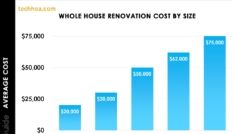What is the purpose of the accompanying text?
From the screenshot, provide a brief answer in one word or phrase.

To suggest exploring guides